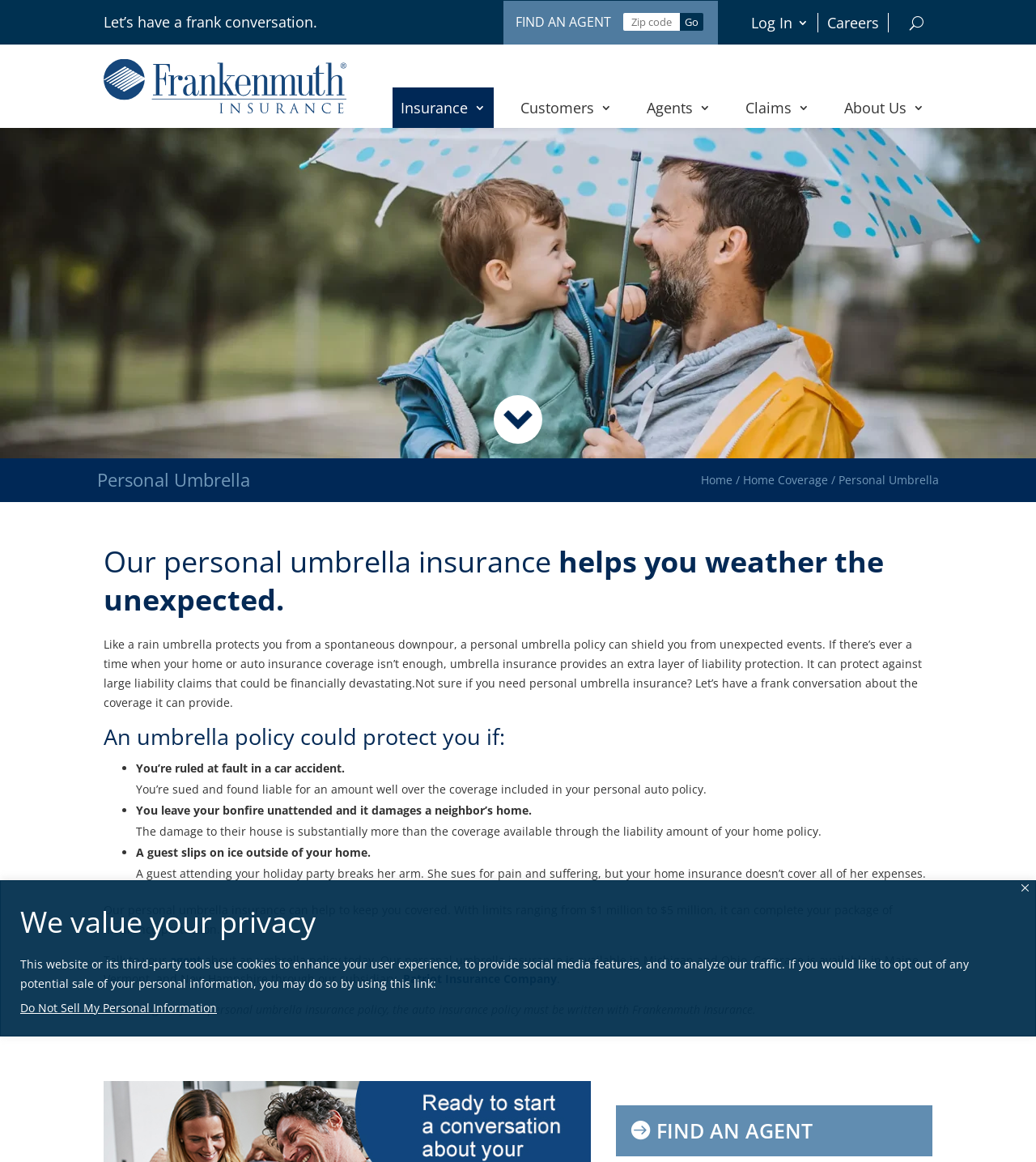Please identify the coordinates of the bounding box for the clickable region that will accomplish this instruction: "Log in".

[0.725, 0.015, 0.78, 0.024]